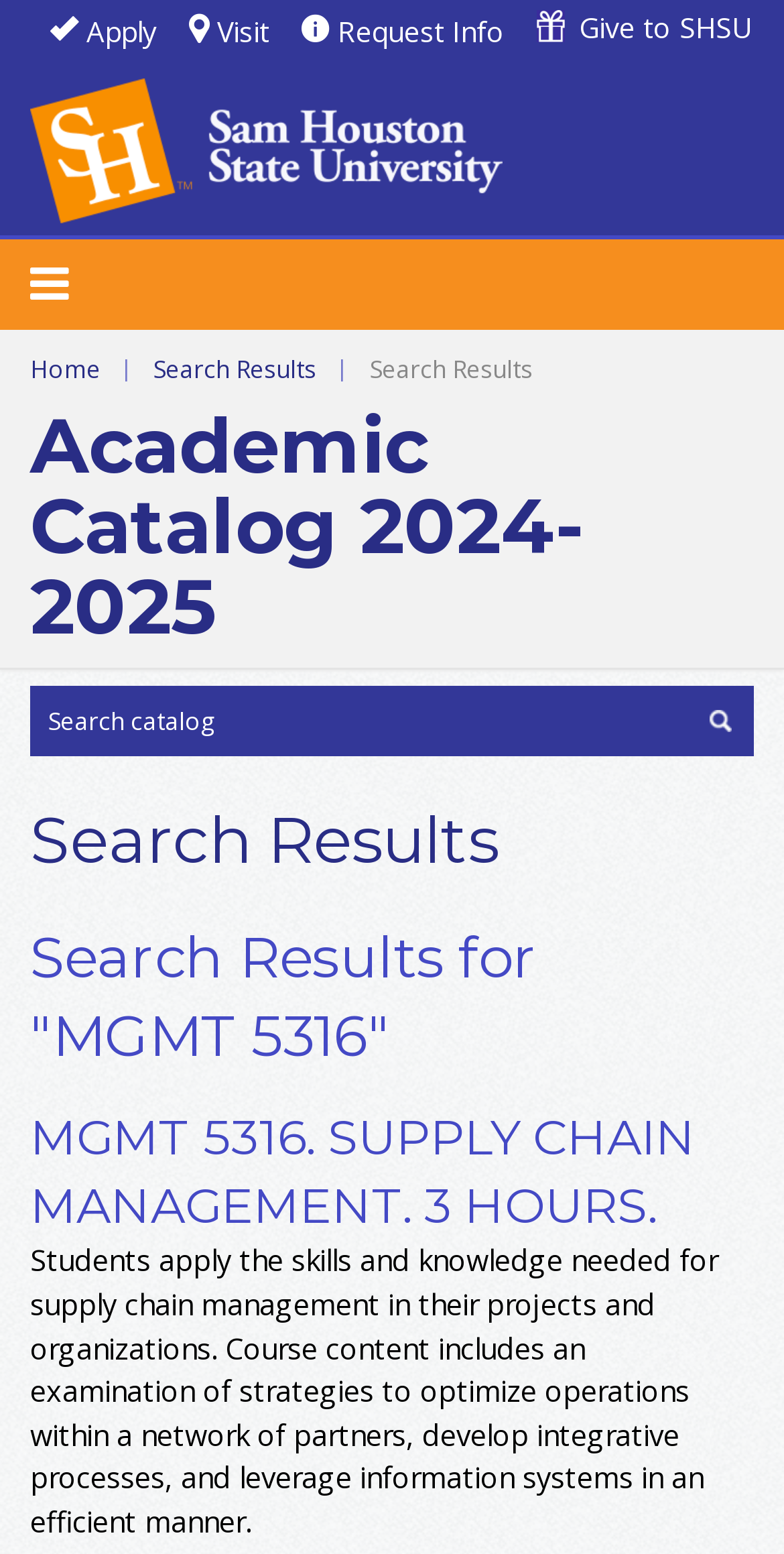Reply to the question below using a single word or brief phrase:
How many hours is the course MGMT 5316?

3